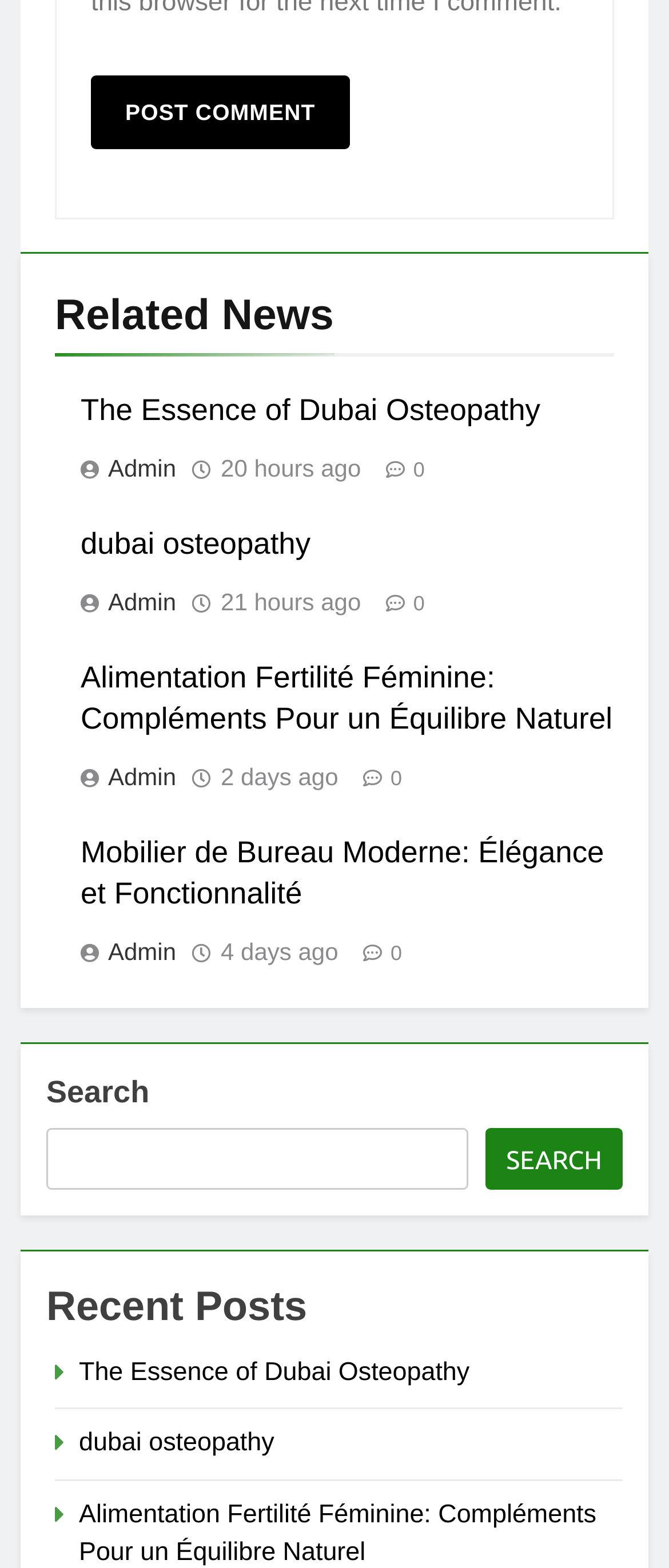Locate the UI element described by parent_node: SEARCH name="s" in the provided webpage screenshot. Return the bounding box coordinates in the format (top-left x, top-left y, bottom-right x, bottom-right y), ensuring all values are between 0 and 1.

[0.069, 0.719, 0.7, 0.759]